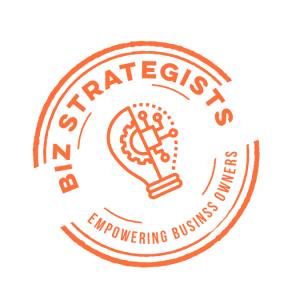Give a thorough caption of the image, focusing on all visible elements.

The image features the logo of "Biz Strategists," designed to encapsulate the company's mission of empowering business owners. Central to the logo is an artistic representation of a lightbulb, symbolizing innovation and ideas, integrated with gears to signify strategic planning and operational efficiency. The bold orange color conveys energy and determination, reflecting the proactive approach of the organization. Surrounding the graphic are the words "BIZ STRATEGISTS" prominently displayed at the top, with "EMPOWERING BUSINESS OWNERS" elegantly curved at the bottom, reinforcing the company’s commitment to fostering growth and success for entrepreneurs. This logo effectively communicates the brand's dedication to strategic corporate growth amidst the challenges faced by businesses today.